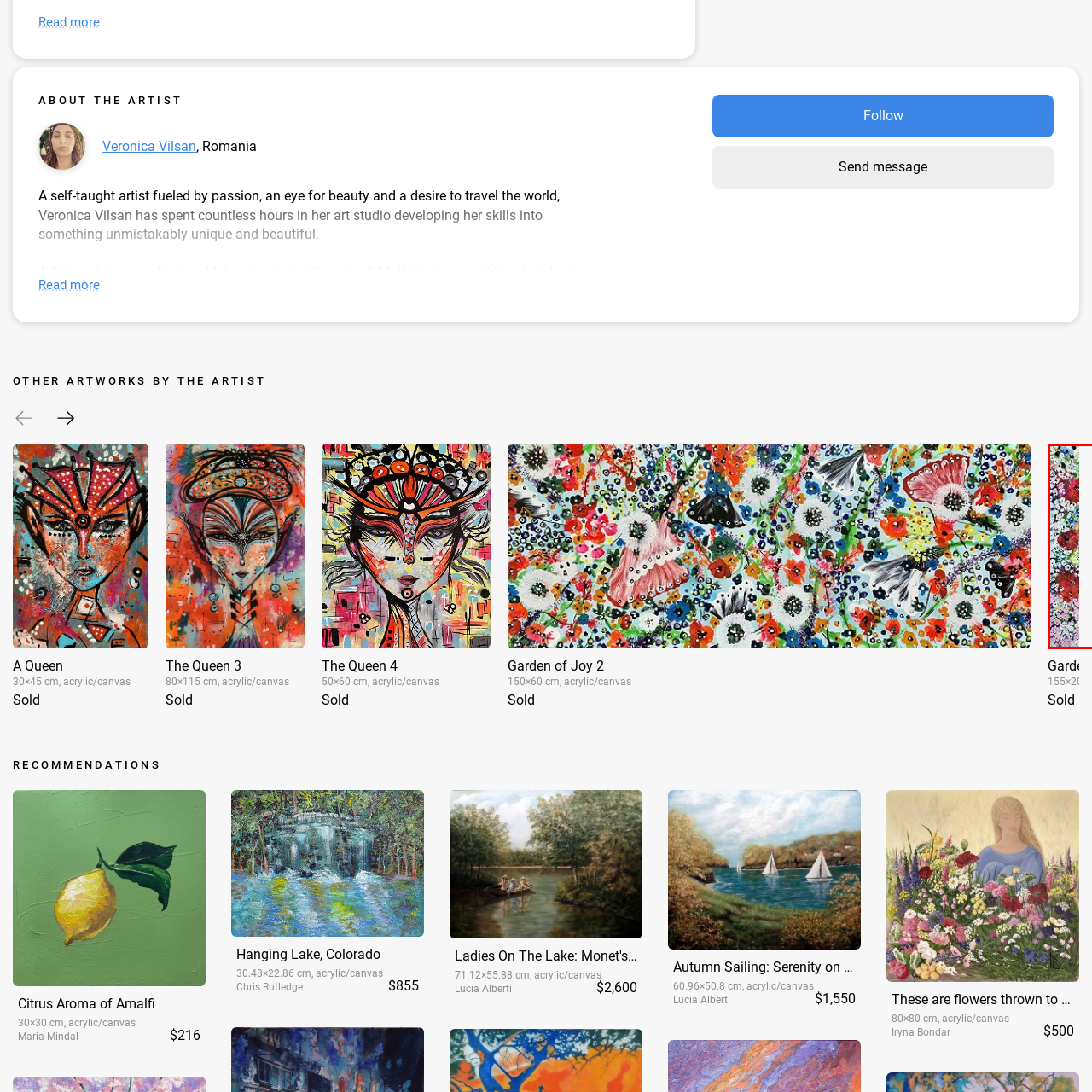Look at the image highlighted by the red boundary and answer the question with a succinct word or phrase:
What is the subject of the artwork?

Floral composition